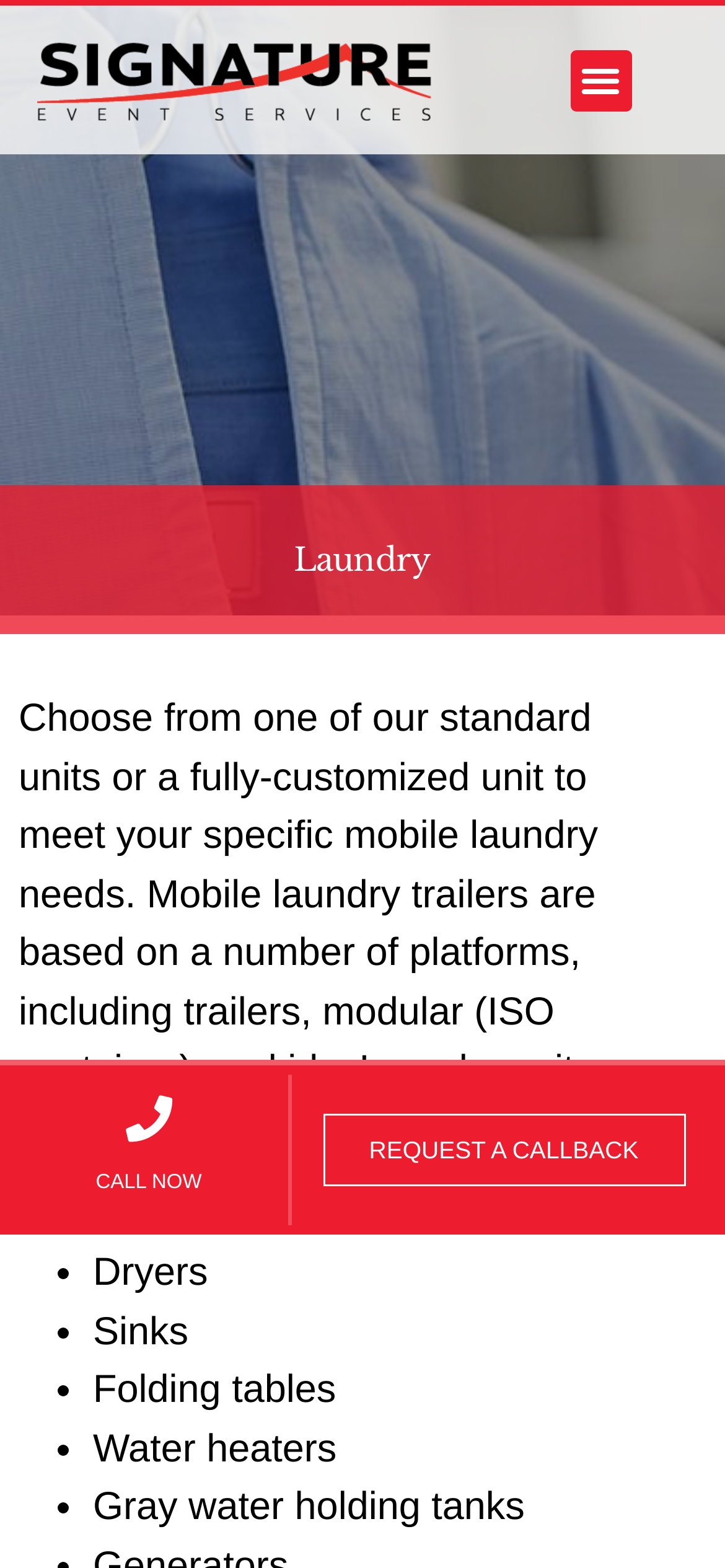Please respond in a single word or phrase: 
What types of laundry units are available?

Trailers, modular, skids